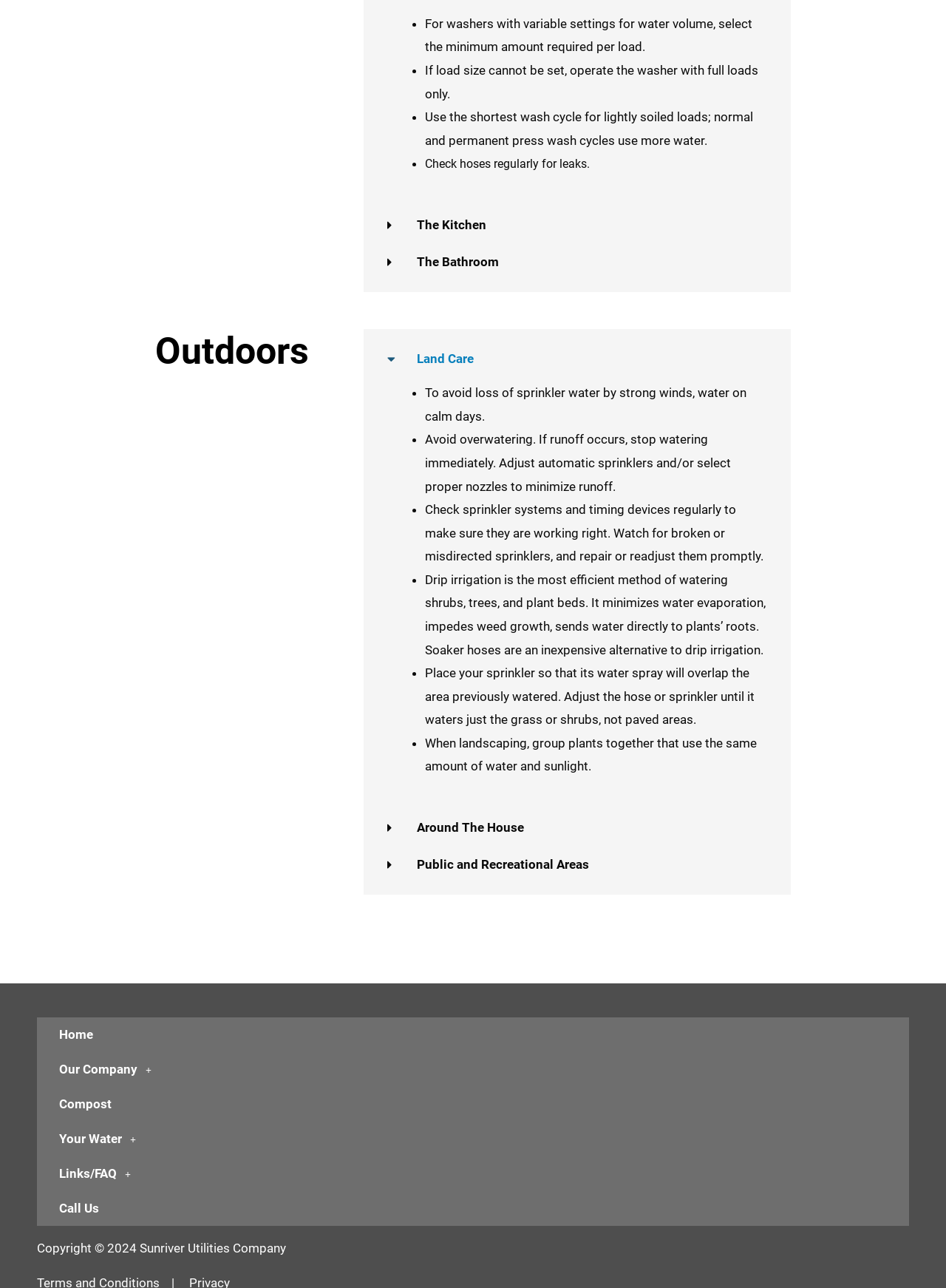Identify the bounding box of the UI element described as follows: "Public and Recreational Areas". Provide the coordinates as four float numbers in the range of 0 to 1 [left, top, right, bottom].

[0.441, 0.666, 0.623, 0.677]